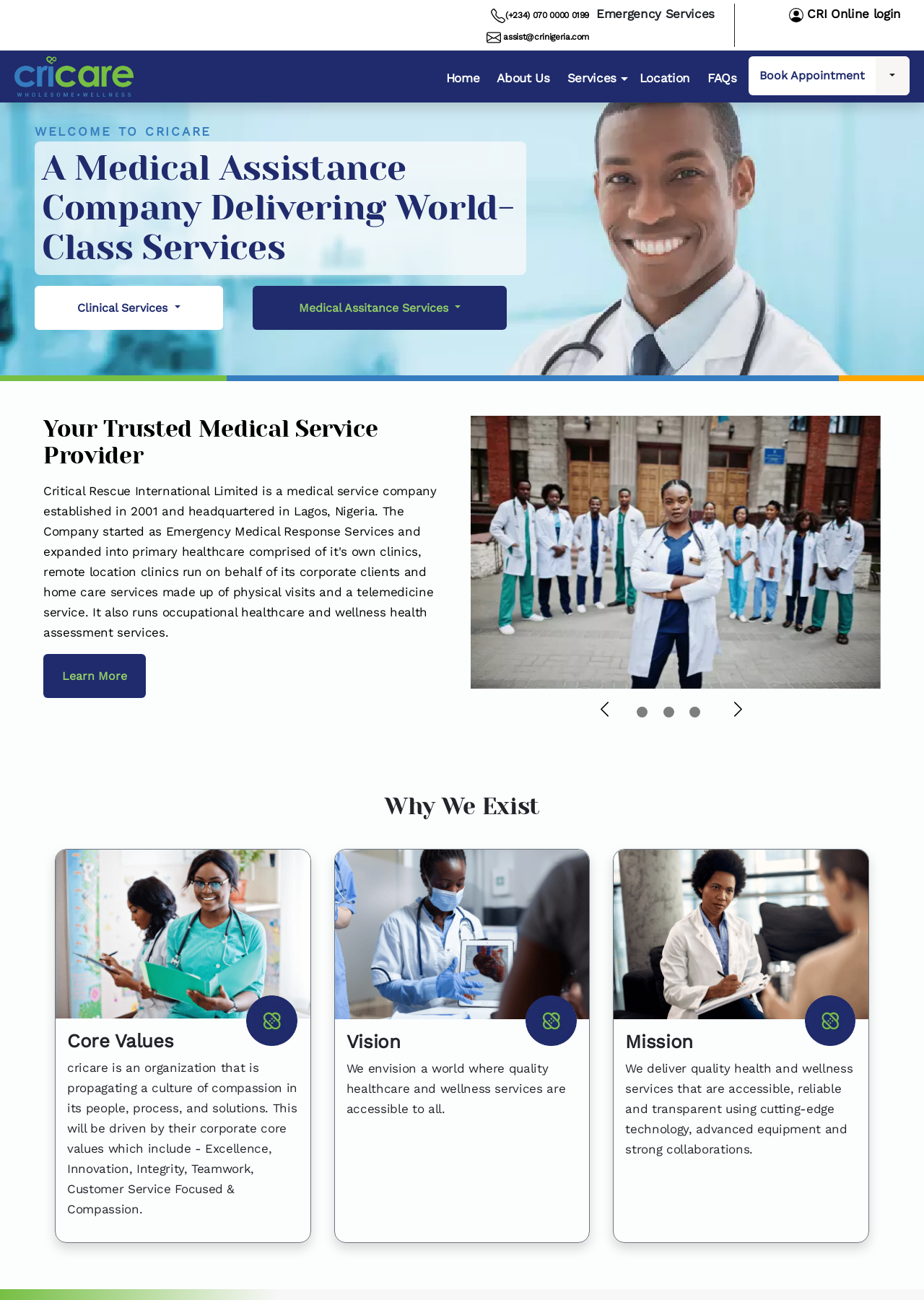Please provide the bounding box coordinates for the element that needs to be clicked to perform the instruction: "Learn more about the medical service provider". The coordinates must consist of four float numbers between 0 and 1, formatted as [left, top, right, bottom].

[0.047, 0.503, 0.158, 0.537]